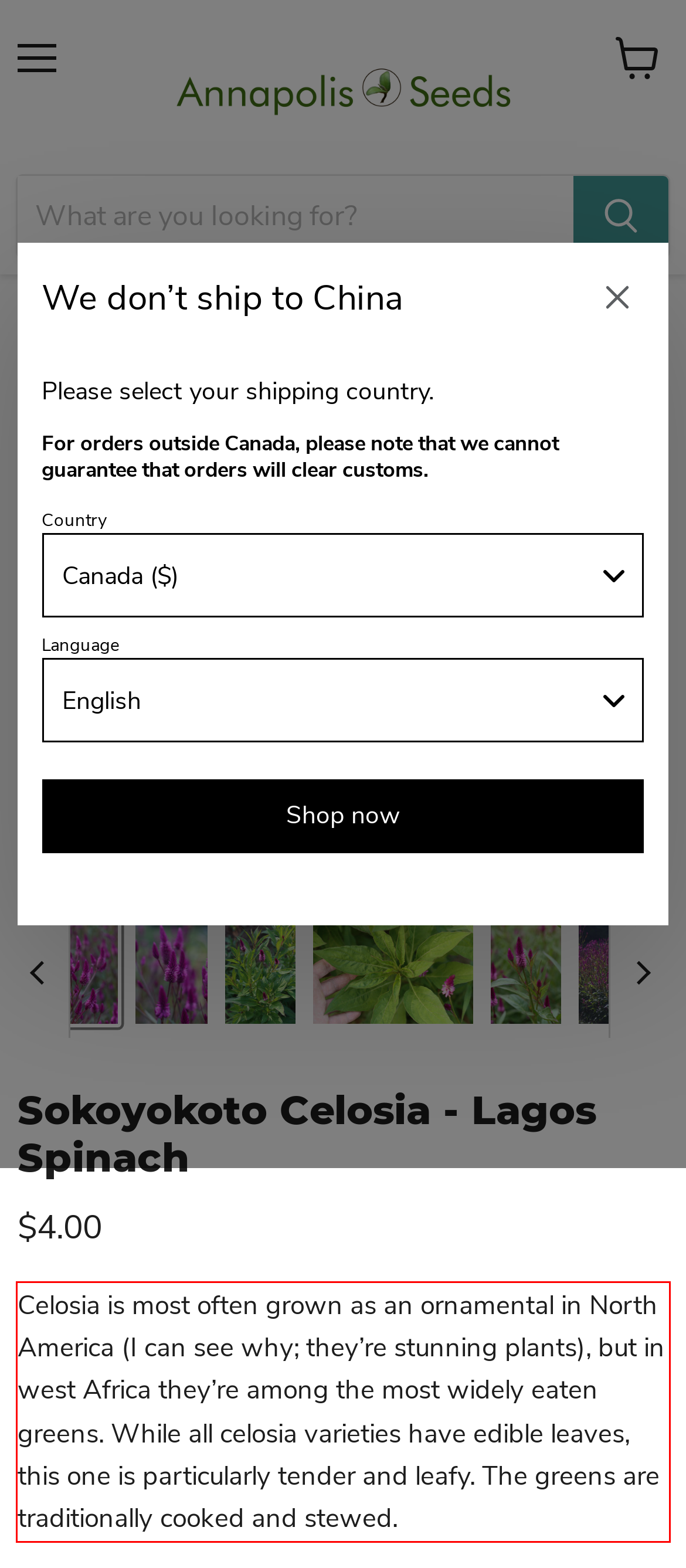You are given a screenshot with a red rectangle. Identify and extract the text within this red bounding box using OCR.

Celosia is most often grown as an ornamental in North America (I can see why; they’re stunning plants), but in west Africa they’re among the most widely eaten greens. While all celosia varieties have edible leaves, this one is particularly tender and leafy. The greens are traditionally cooked and stewed.